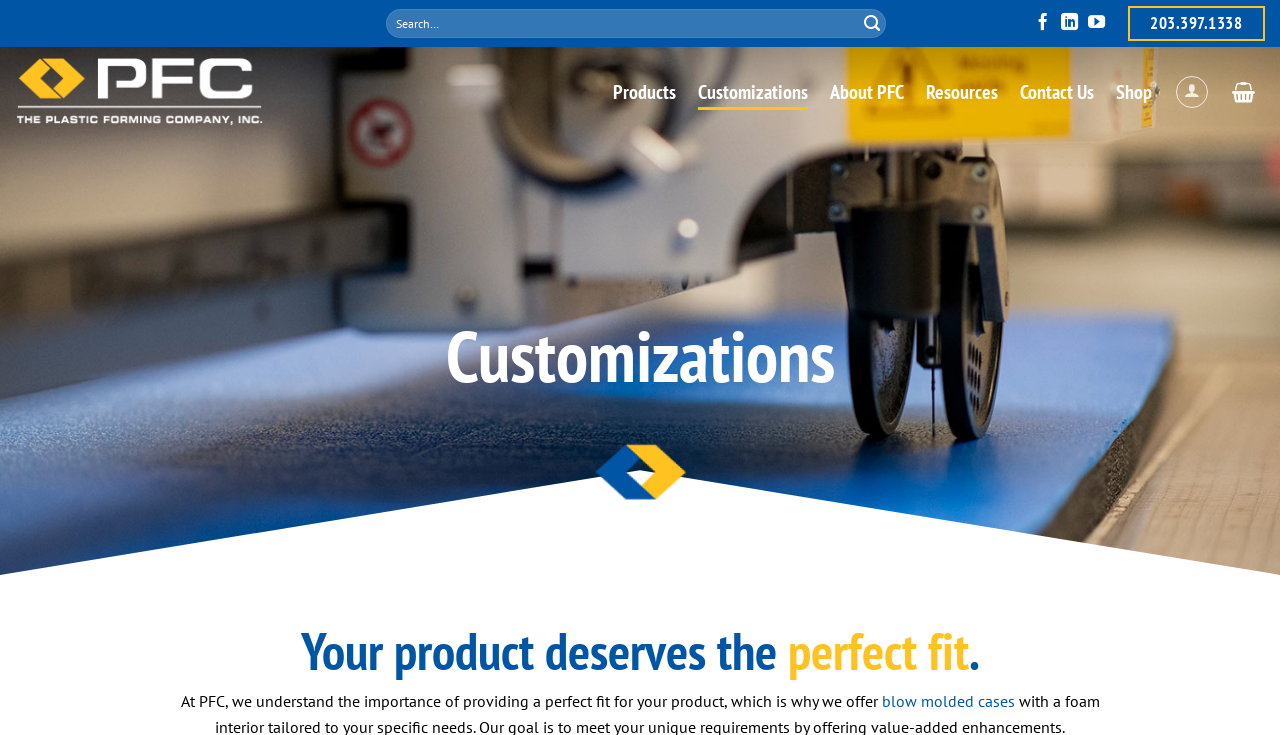Give an in-depth explanation of the webpage layout and content.

The webpage is about The Plastic Forming Company, which specializes in customizable cases and custom molded cases. At the top of the page, there is a search bar with a submit button, allowing users to search for specific products or information. 

On the top-right corner, there are social media links to follow the company on Facebook, LinkedIn, and YouTube, as well as a phone number link. 

Below the search bar, there is a navigation menu with links to various sections of the website, including "Plastic Cases | Custom Hard Carrying Cases", "Products", "Customizations", "About PFC", "Resources", "Contact Us", and "Shop". 

The "Plastic Cases | Custom Hard Carrying Cases" link is accompanied by an image. The "Customizations" link has a dropdown menu, which is currently collapsed. 

In the main content area, there is a heading that reads "Customizations" and a subheading that says "Your product deserves the perfect fit." Below this, there is a paragraph of text that explains the importance of providing a perfect fit for products, and it mentions "blow molded cases" as a solution.